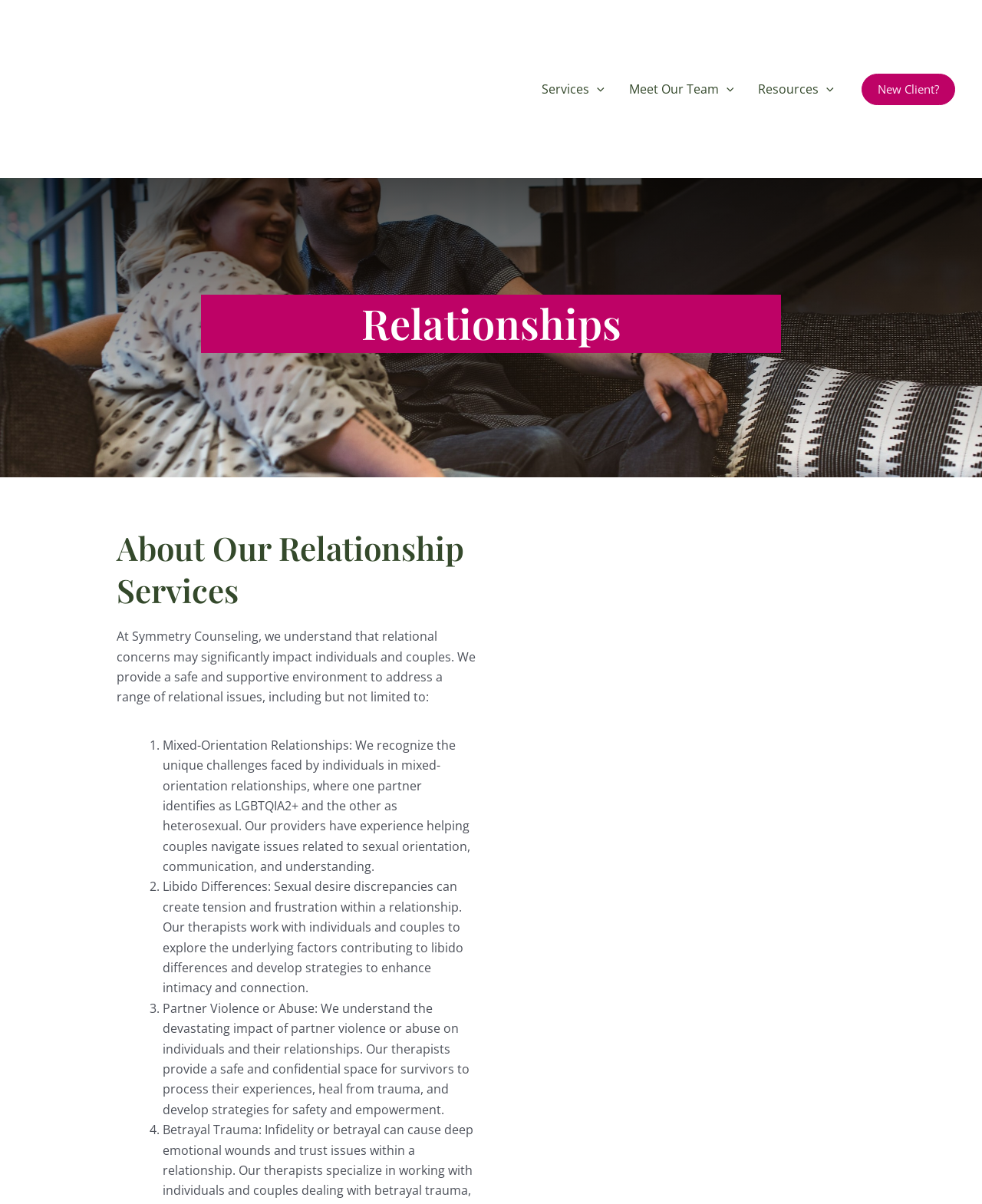What is the main topic of this webpage?
Could you give a comprehensive explanation in response to this question?

The main topic of this webpage is about relationship services, which can be inferred from the heading 'About Our Relationship Services' and the list of relational issues mentioned below it.